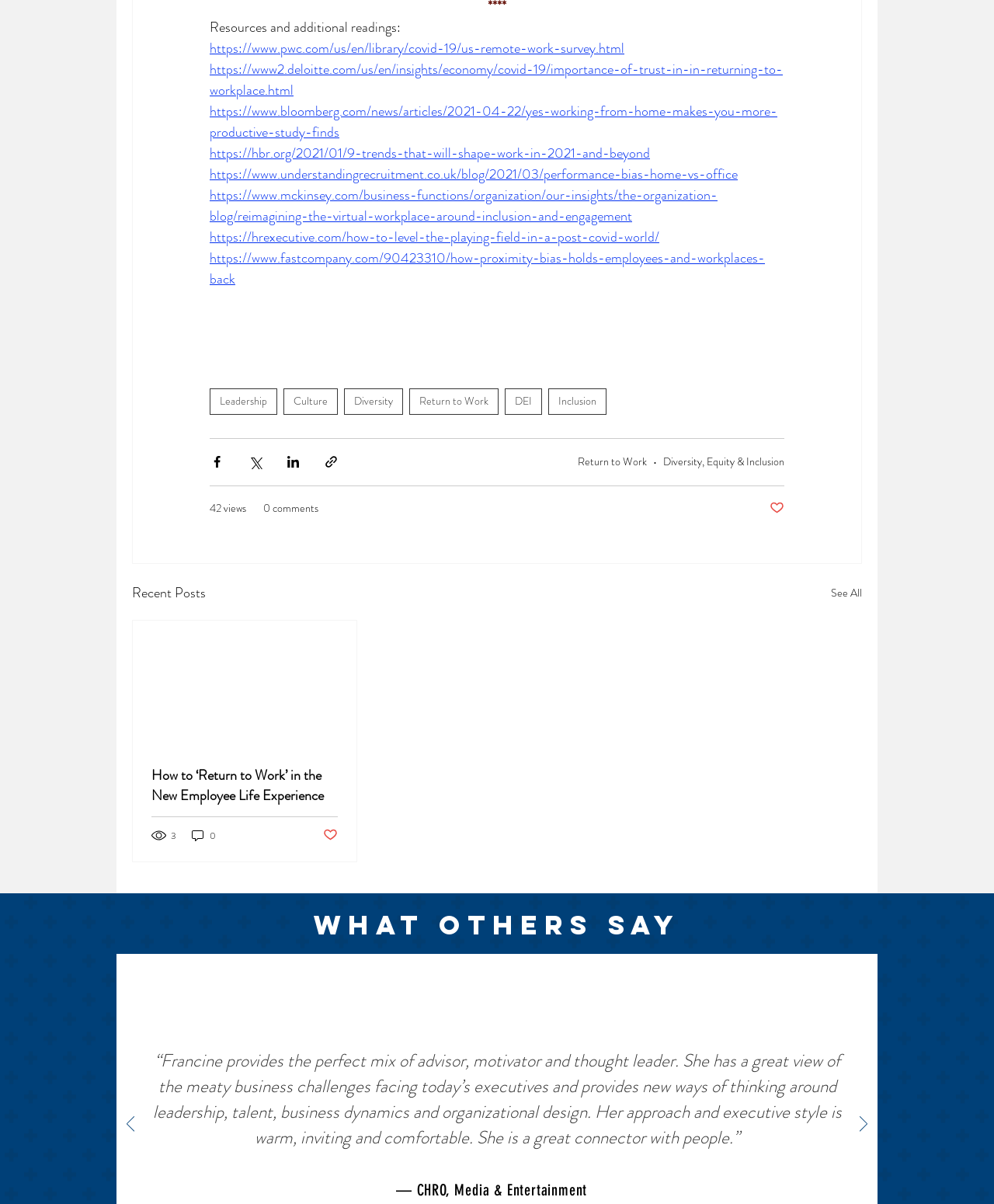Answer the following inquiry with a single word or phrase:
What is the topic of the resources and additional readings?

Return to Work